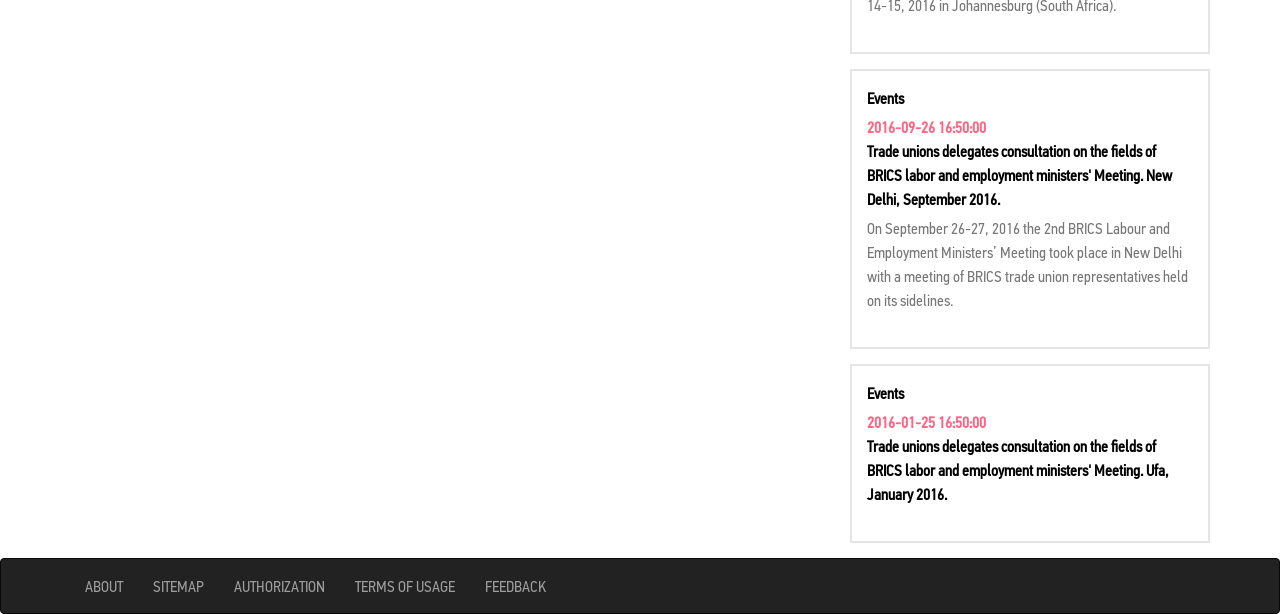Based on the element description Terms of usage, identify the bounding box coordinates for the UI element. The coordinates should be in the format (top-left x, top-left y, bottom-right x, bottom-right y) and within the 0 to 1 range.

[0.266, 0.914, 0.367, 0.995]